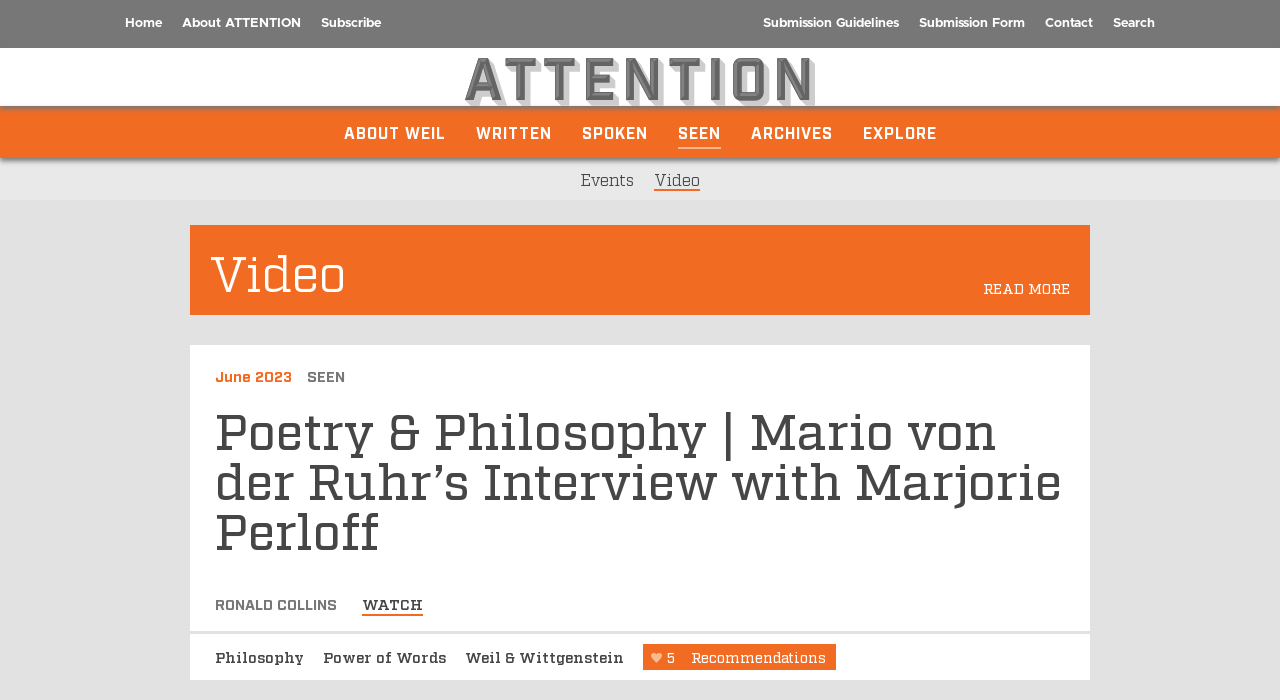Answer briefly with one word or phrase:
How many main categories are listed on the top navigation bar?

7